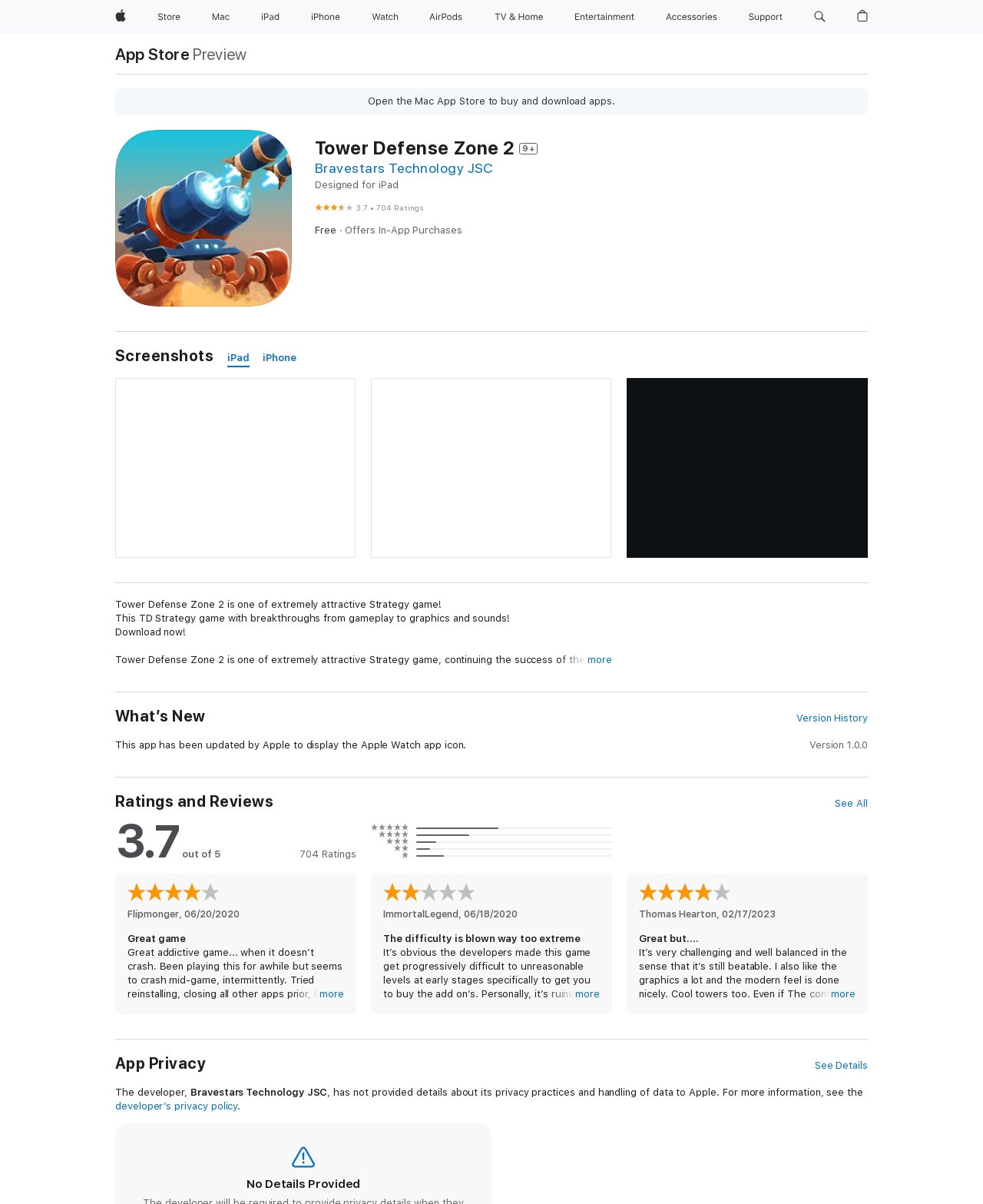Please identify the bounding box coordinates of the area I need to click to accomplish the following instruction: "Click Apple".

[0.111, 0.0, 0.134, 0.028]